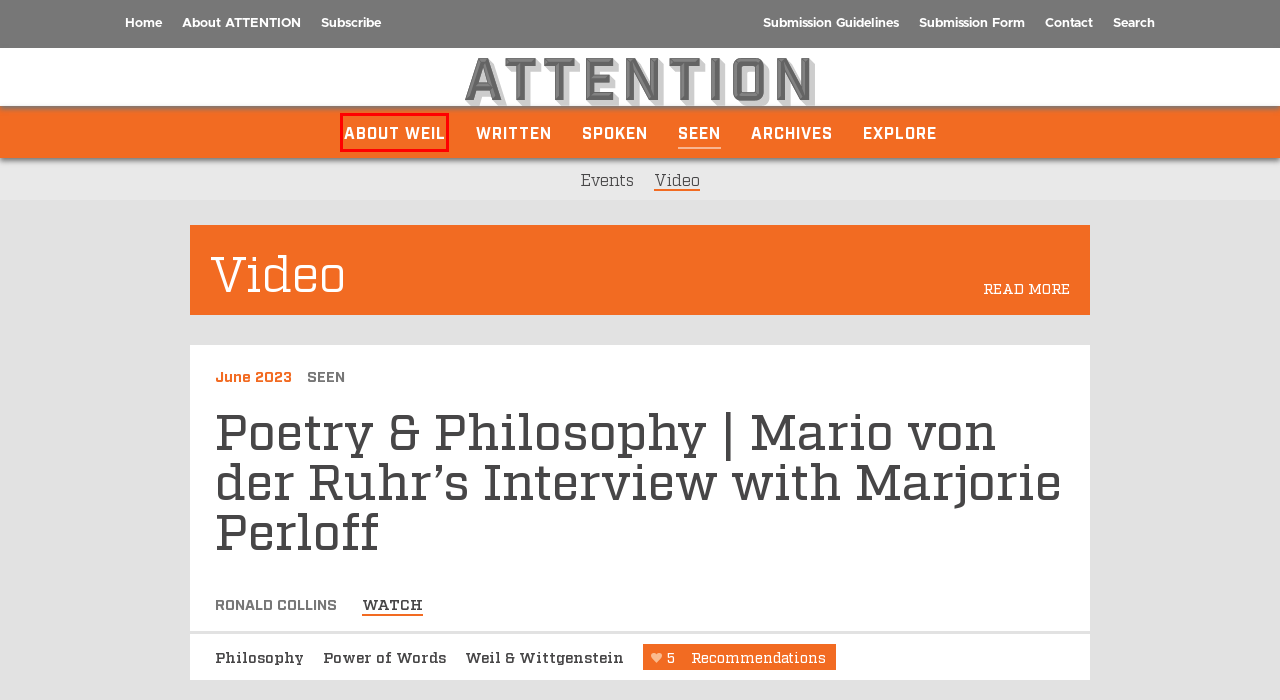You have a screenshot of a webpage with a red bounding box around an element. Select the webpage description that best matches the new webpage after clicking the element within the red bounding box. Here are the descriptions:
A. Poetry & Philosophy | Mario von der Ruhr's Interview with Marjorie Perloff - Attention
B. About Weil Archives - Attention
C. Video - Attention
D. Seen Archives - Attention
E. Philosophy Archives - Attention
F. Weil & Wittgenstein Archives - Attention
G. Spoken Archives - Attention
H. Submission Guidelines - Attention

B